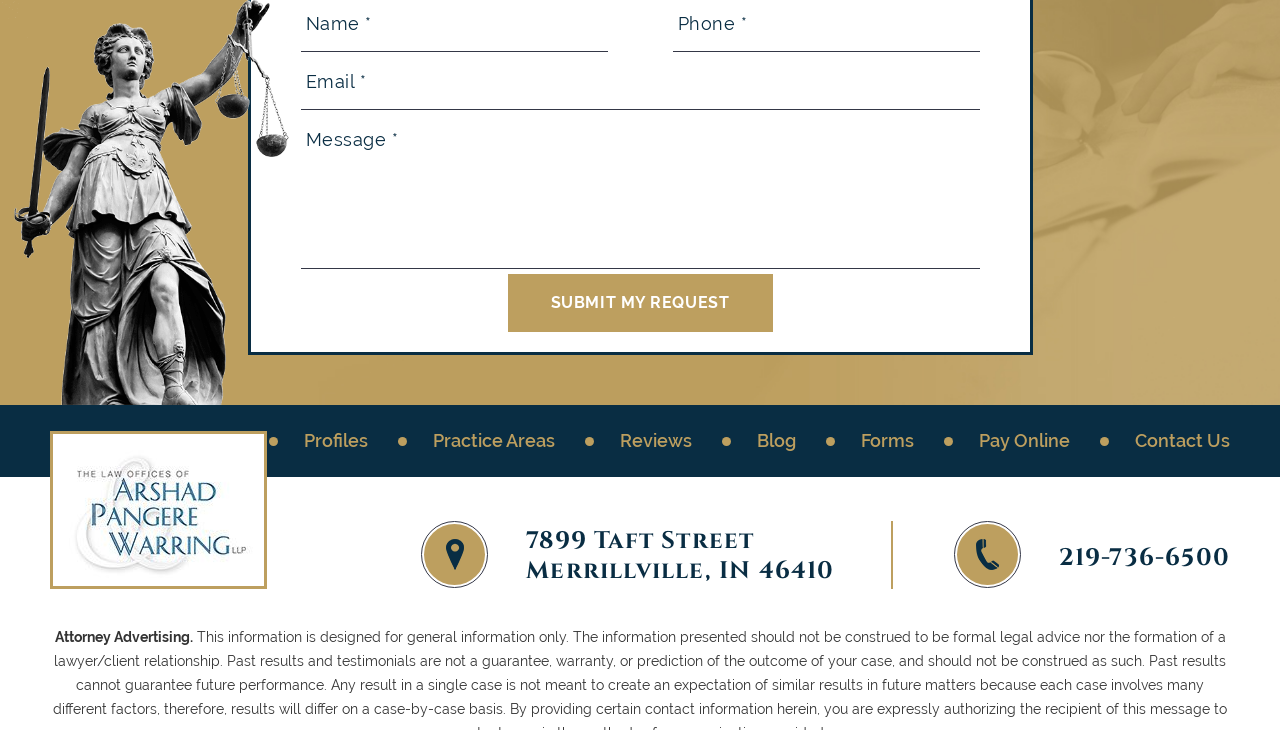Determine the bounding box coordinates for the UI element with the following description: "Home". The coordinates should be four float numbers between 0 and 1, represented as [left, top, right, bottom].

[0.146, 0.579, 0.187, 0.629]